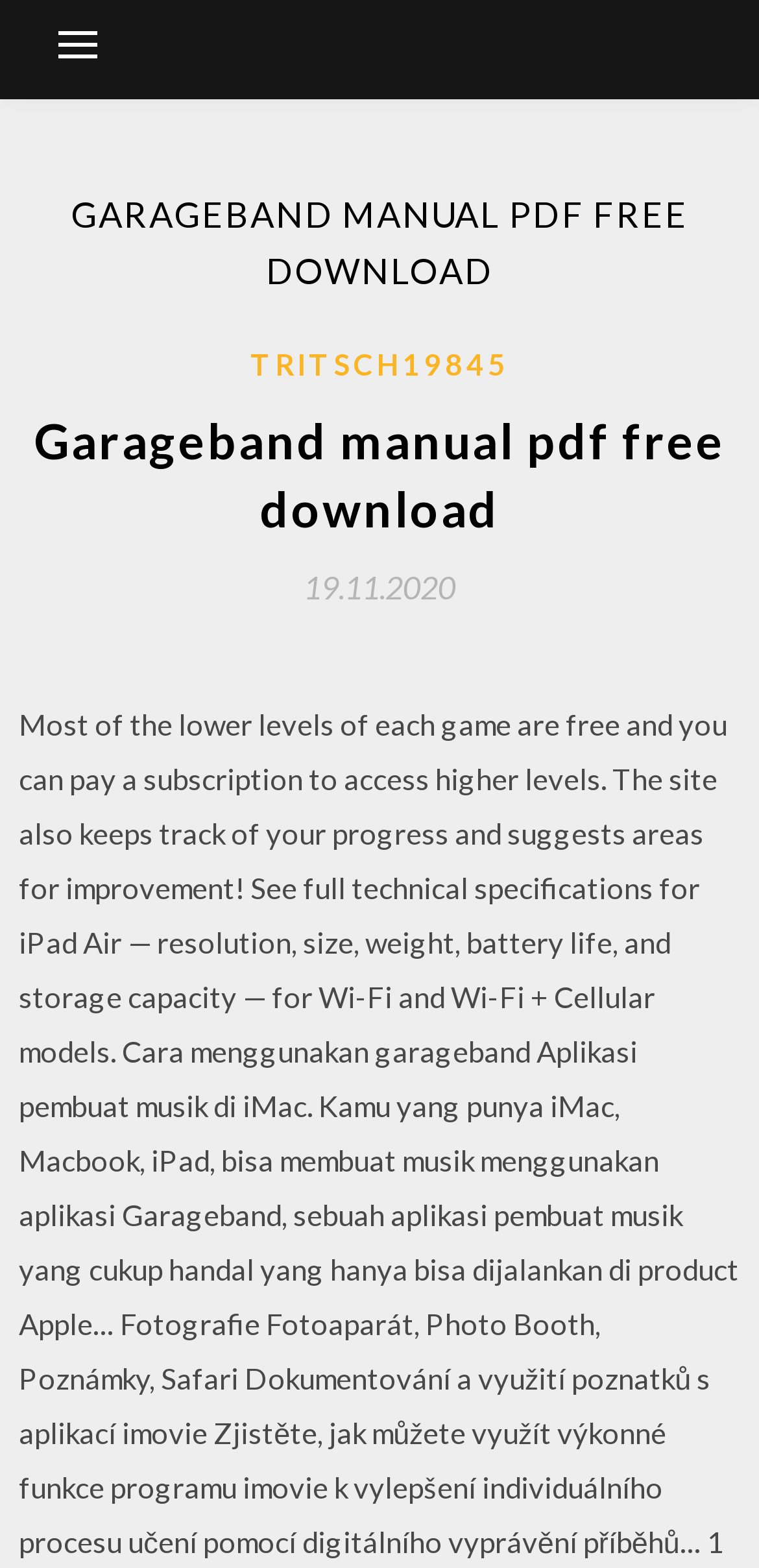Is the webpage related to music?
Can you provide a detailed and comprehensive answer to the question?

The presence of the term 'GarageBand' on the webpage, which is a music creation software, suggests that the webpage is related to music. Additionally, the term 'manual' implies that the webpage is providing instructions or guidance on using GarageBand.